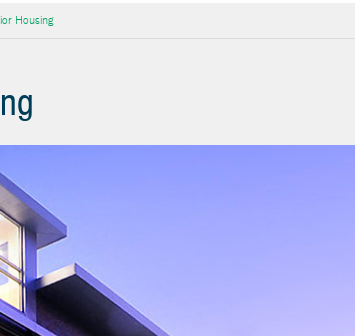Provide a rich and detailed narrative of the image.

The image features a modern and inviting view of the Summit Senior Housing facility, showcasing its sleek architectural design. The photograph captures a portion of the building, highlighting its contemporary features, which likely include large windows and a multi-level structure. The upper part of the building presents a clear, well-defined roofline, contributing to the overall aesthetic of spaciousness and light. The background appears to be painted in soft twilight hues, adding a serene ambiance to the setting. This depiction emphasizes Summit Senior Housing as a well-designed community dedicated to enhancing the living experience for its residents.